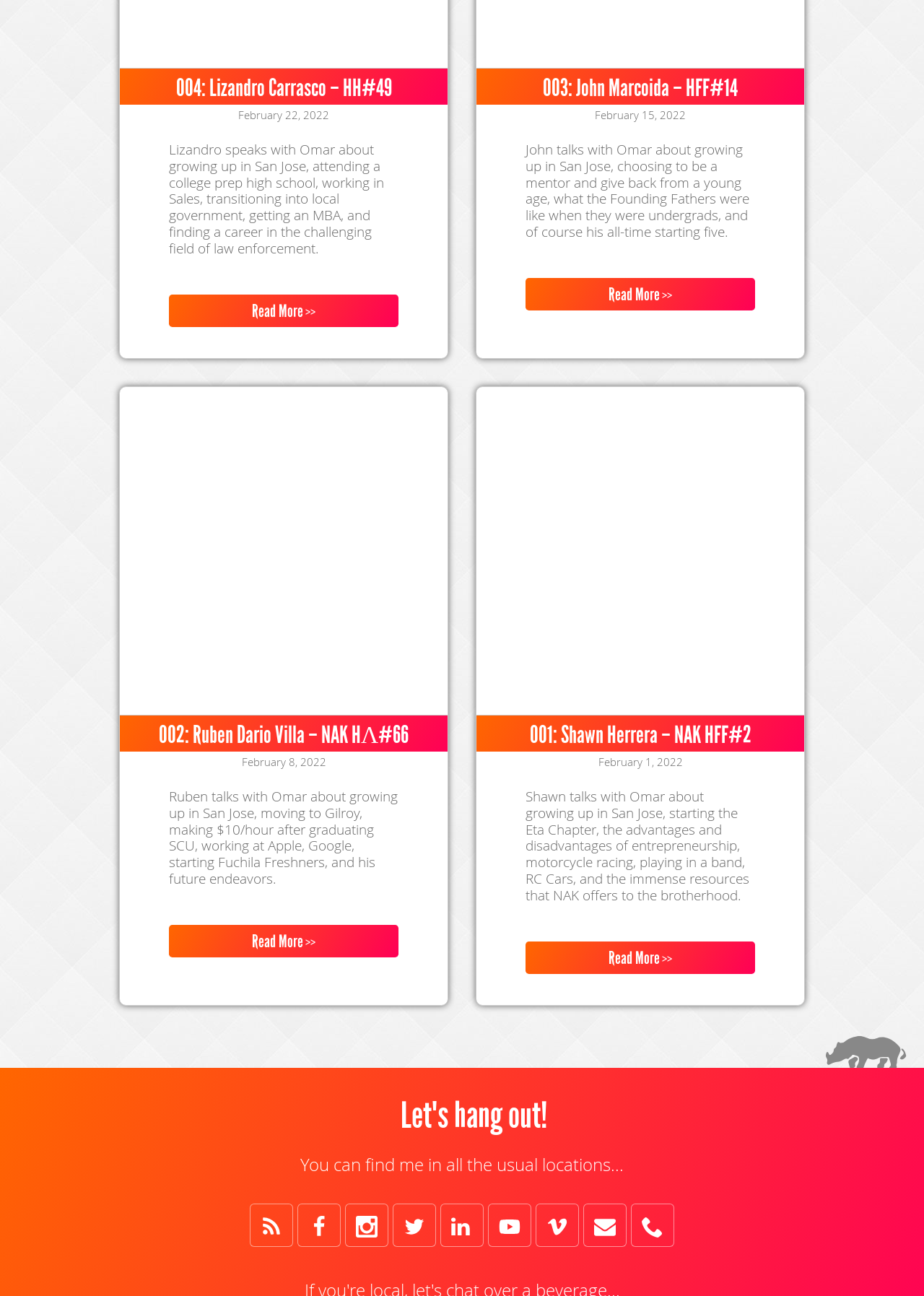Please locate the bounding box coordinates for the element that should be clicked to achieve the following instruction: "Browse October 2019 archives". Ensure the coordinates are given as four float numbers between 0 and 1, i.e., [left, top, right, bottom].

None